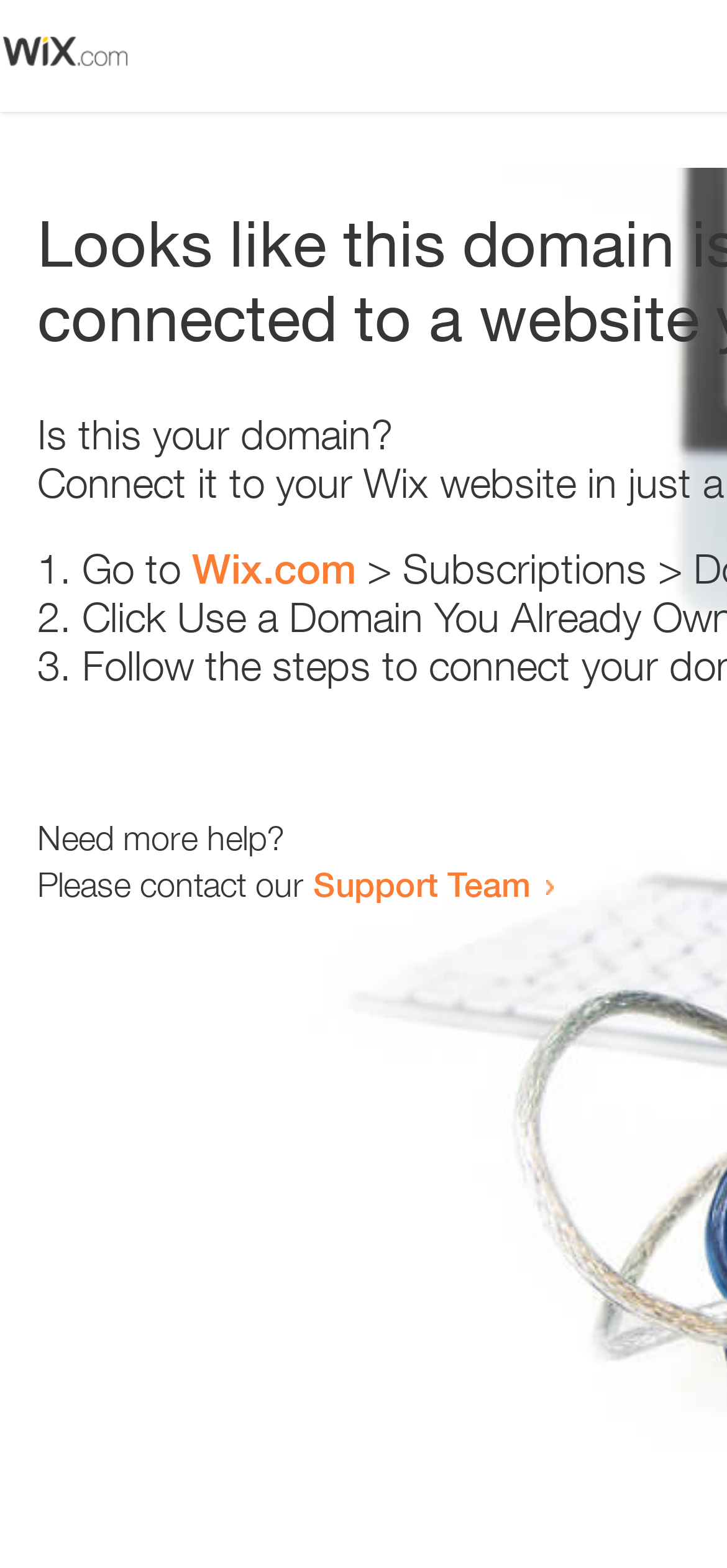Find the bounding box coordinates of the UI element according to this description: "Wix.com".

[0.264, 0.347, 0.49, 0.378]